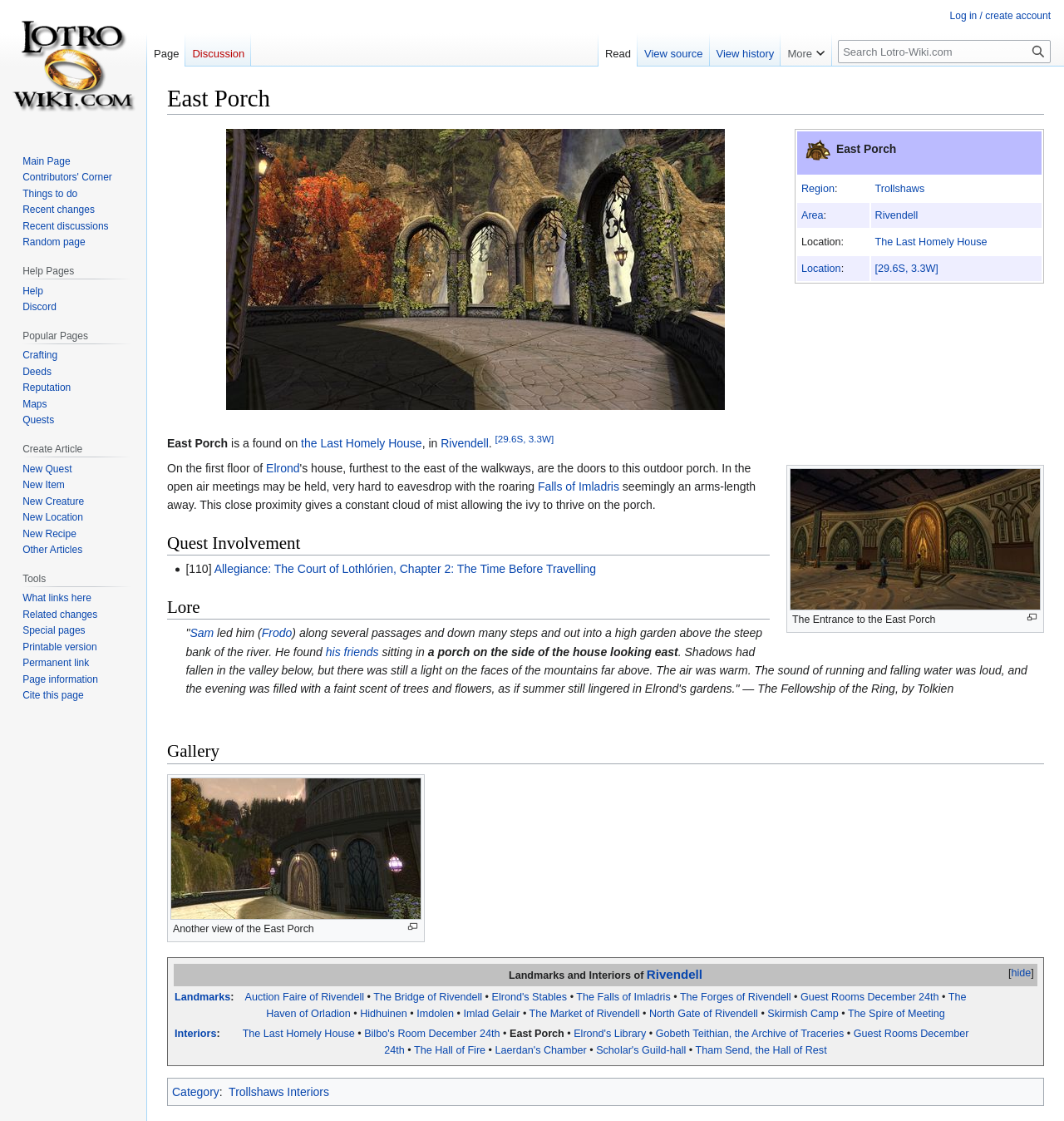Offer a meticulous description of the webpage's structure and content.

The webpage is about East Porch, a location in the Lord of the Rings universe. At the top, there is a heading "East Porch" and two links "Jump to navigation" and "Jump to search" positioned side by side. Below them, there is a table with a figure containing an image and a link, accompanied by a column header "East Porch" and a static text "East Porch".

The main content of the page is divided into several sections. The first section provides information about the location, including its region, area, and location. This information is presented in a table format with rows and columns. Each row contains a label and a corresponding value, which is a link to another page.

Below the table, there is a figure with an image and a link, followed by a paragraph of text that describes the East Porch. The text mentions that it is a part of the Last Homely House and provides a sense of its surroundings.

The next section is about Quest Involvement, which lists a quest related to the East Porch. This is followed by a section on Lore, which provides a quote from the book "The Fellowship of the Ring" by Tolkien. The quote describes the East Porch and its surroundings in detail.

The page also has a Gallery section, which contains an image of the East Porch with a caption. Finally, there is a table that lists landmarks and interiors of Rivendell, which includes the East Porch.